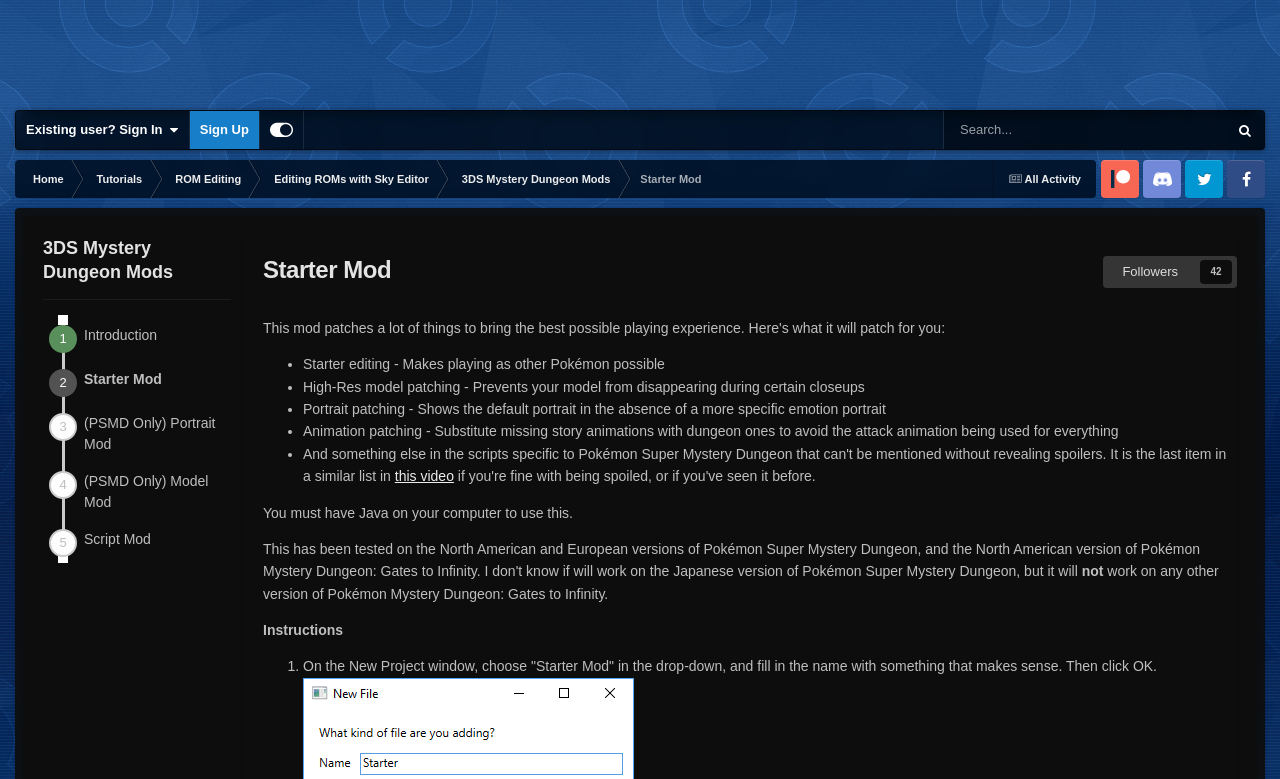Specify the bounding box coordinates (top-left x, top-left y, bottom-right x, bottom-right y) of the UI element in the screenshot that matches this description: bendy3756

[0.28, 0.102, 0.337, 0.122]